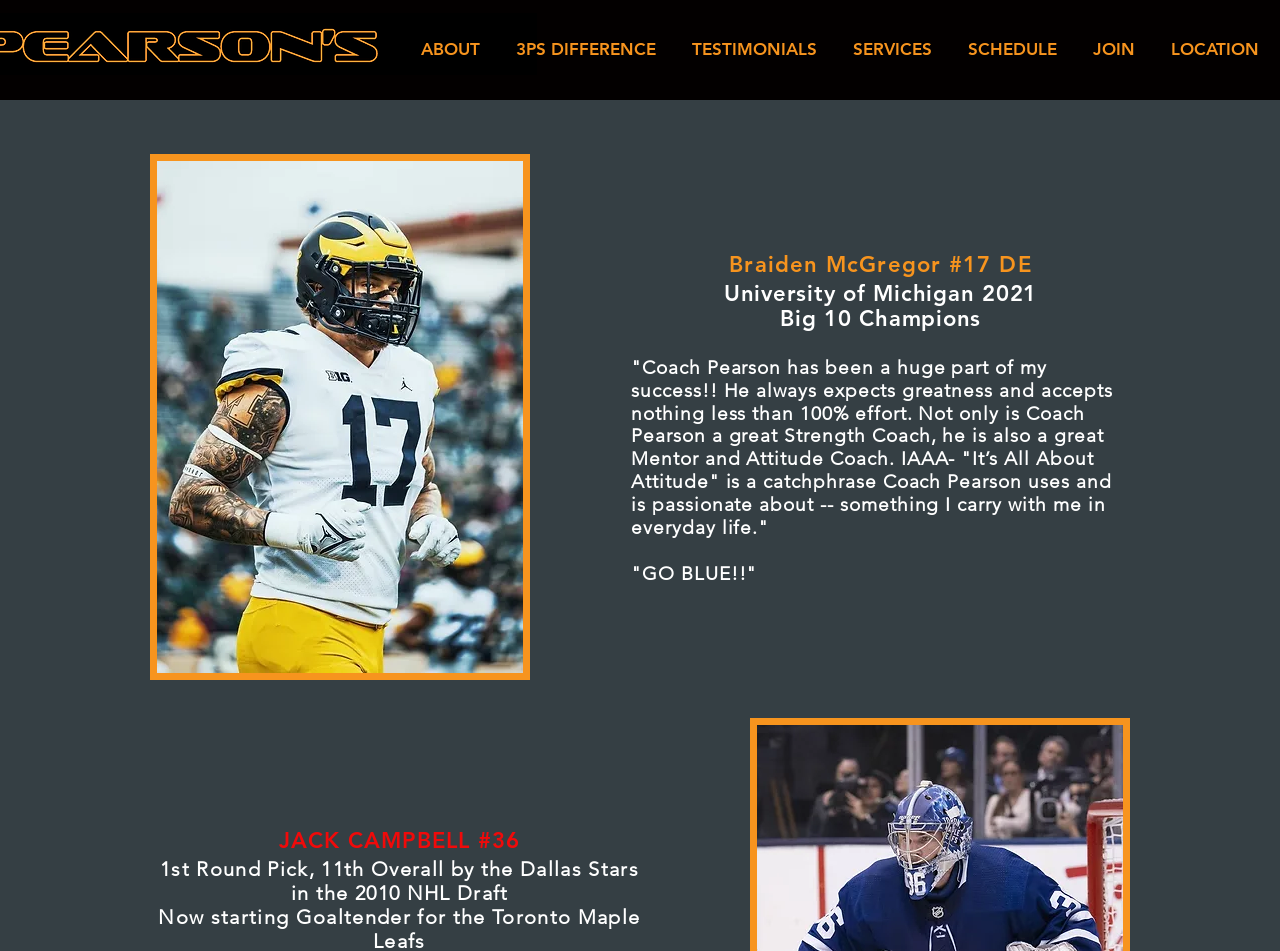What is the principal heading displayed on the webpage?

Braiden McGregor #17 DE